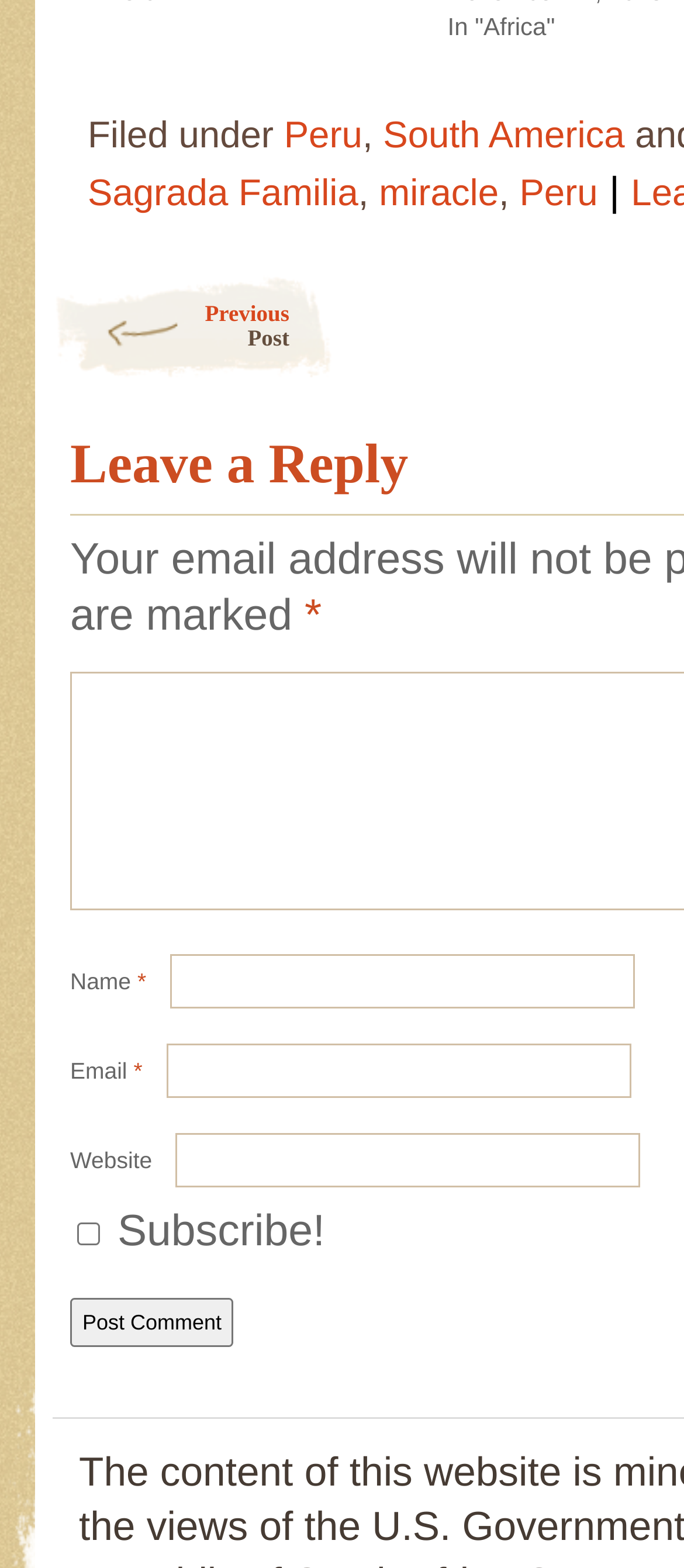What is the function of the button?
Provide an in-depth answer to the question, covering all aspects.

The button with the label 'Post Comment' is used to submit a comment on the post, as it is located below the comment form fields.